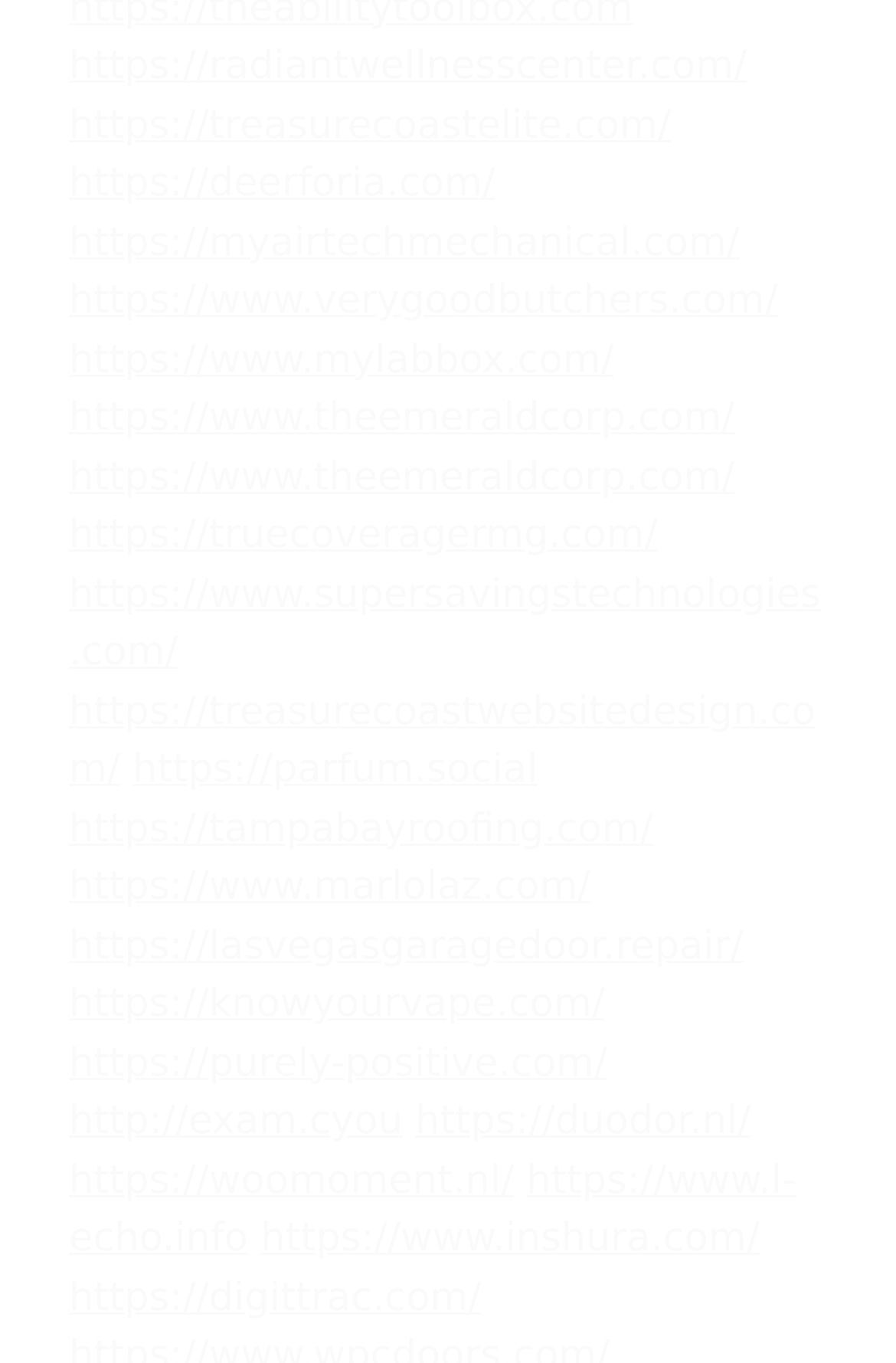What is the vertical position of the link 'https://parfum.social'?
Using the image, respond with a single word or phrase.

Middle